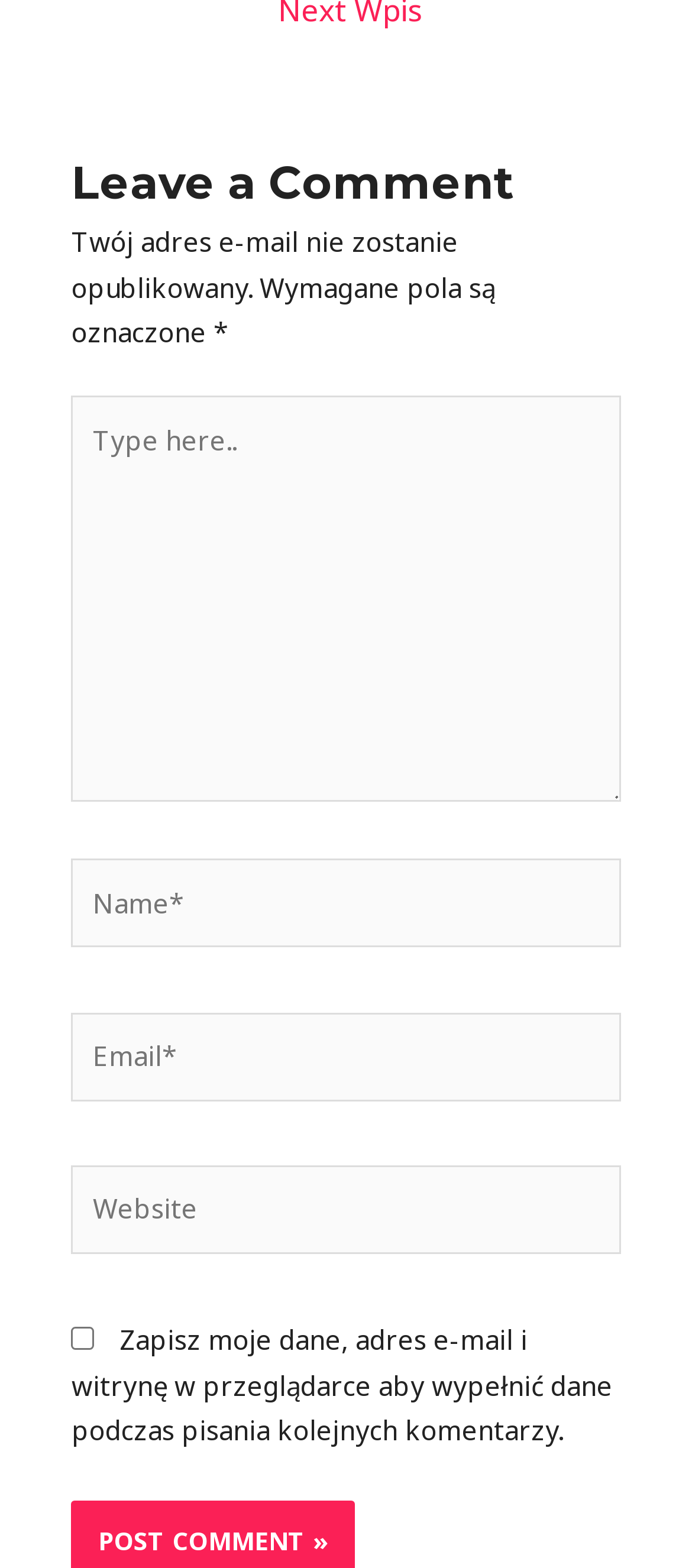What is the language of the webpage?
Based on the image content, provide your answer in one word or a short phrase.

Polish